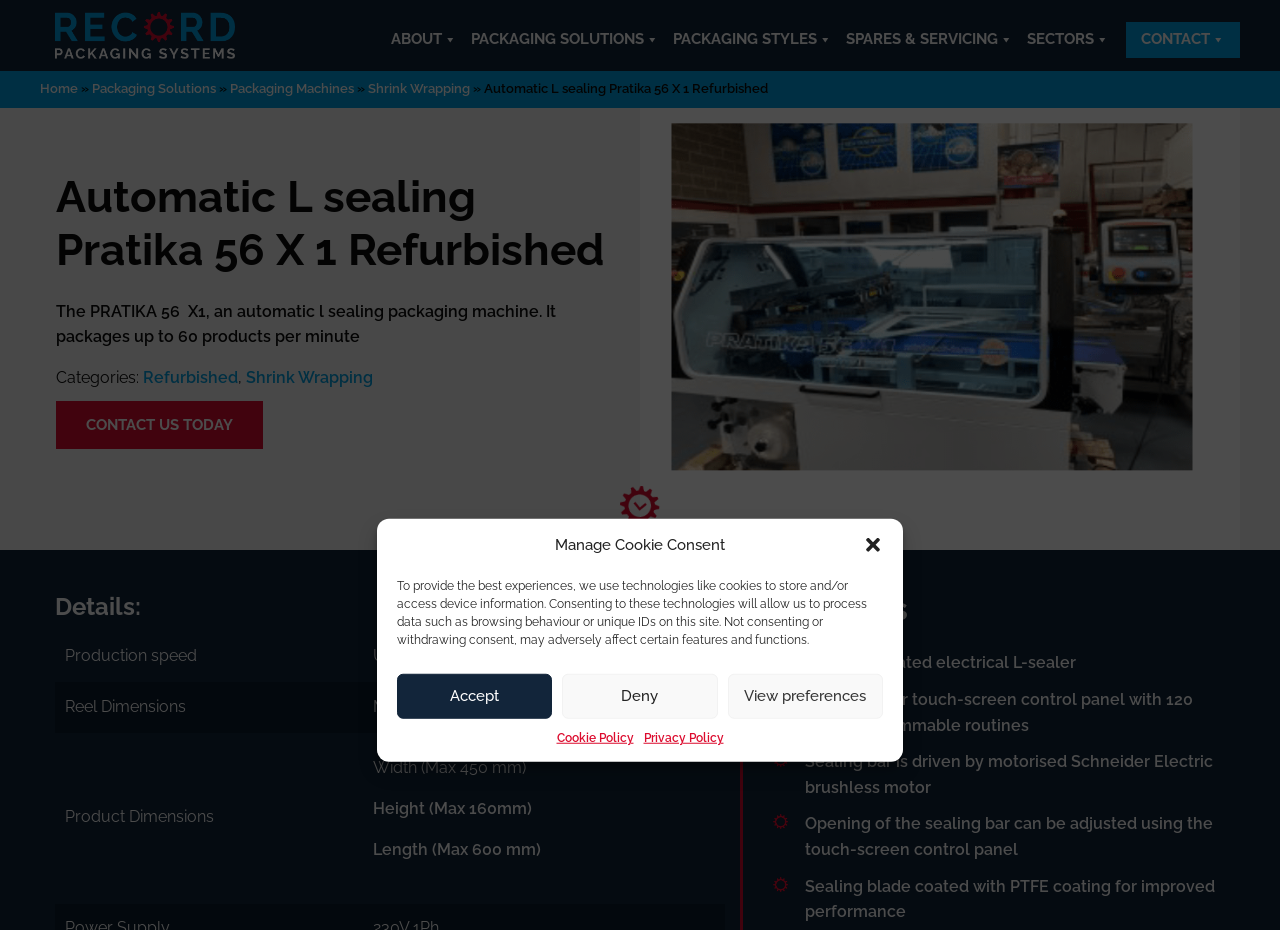Can you determine the main header of this webpage?

Automatic L sealing Pratika 56 X 1 Refurbished